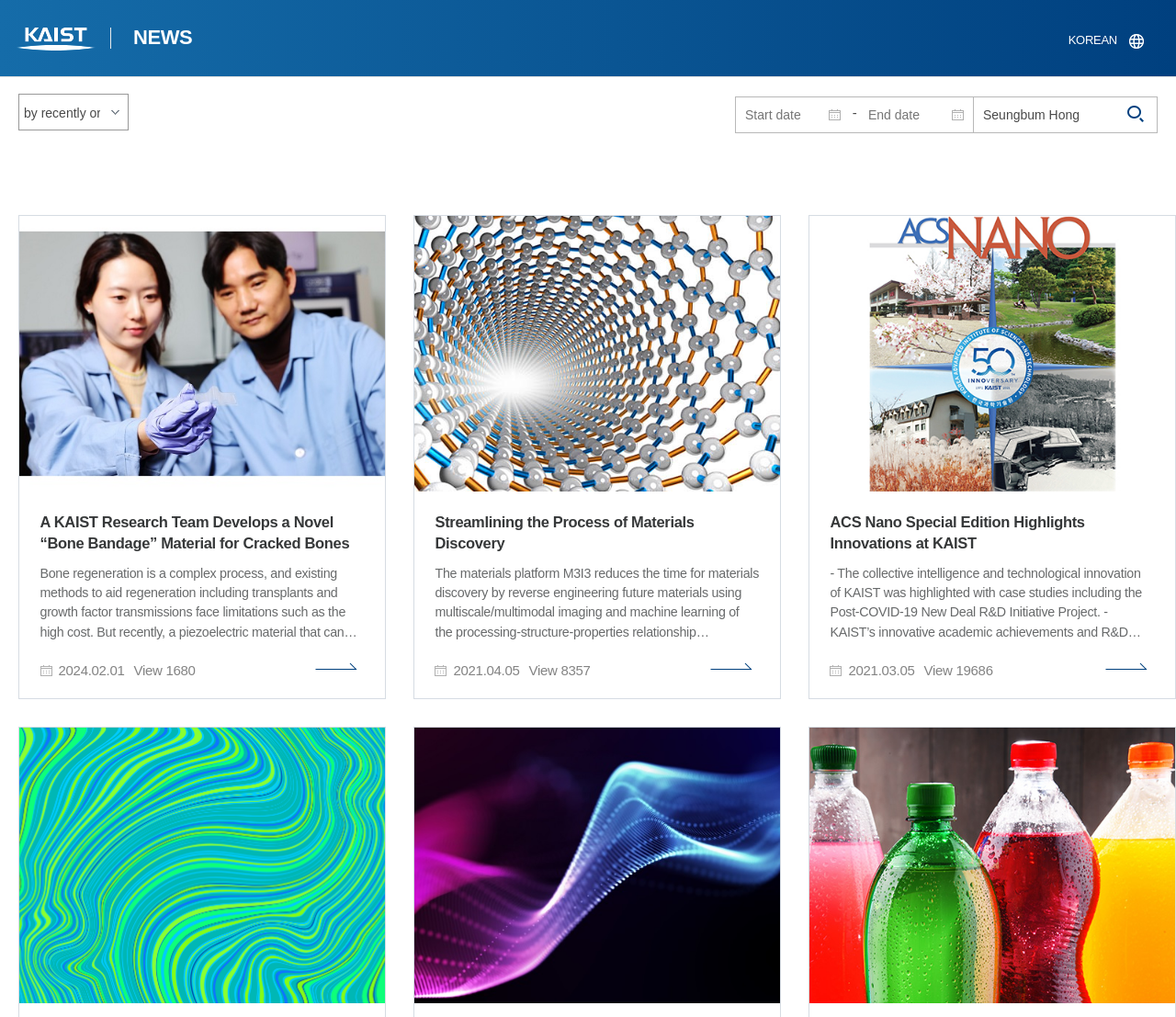Please identify the bounding box coordinates of where to click in order to follow the instruction: "Search for a keyword".

[0.625, 0.095, 0.984, 0.137]